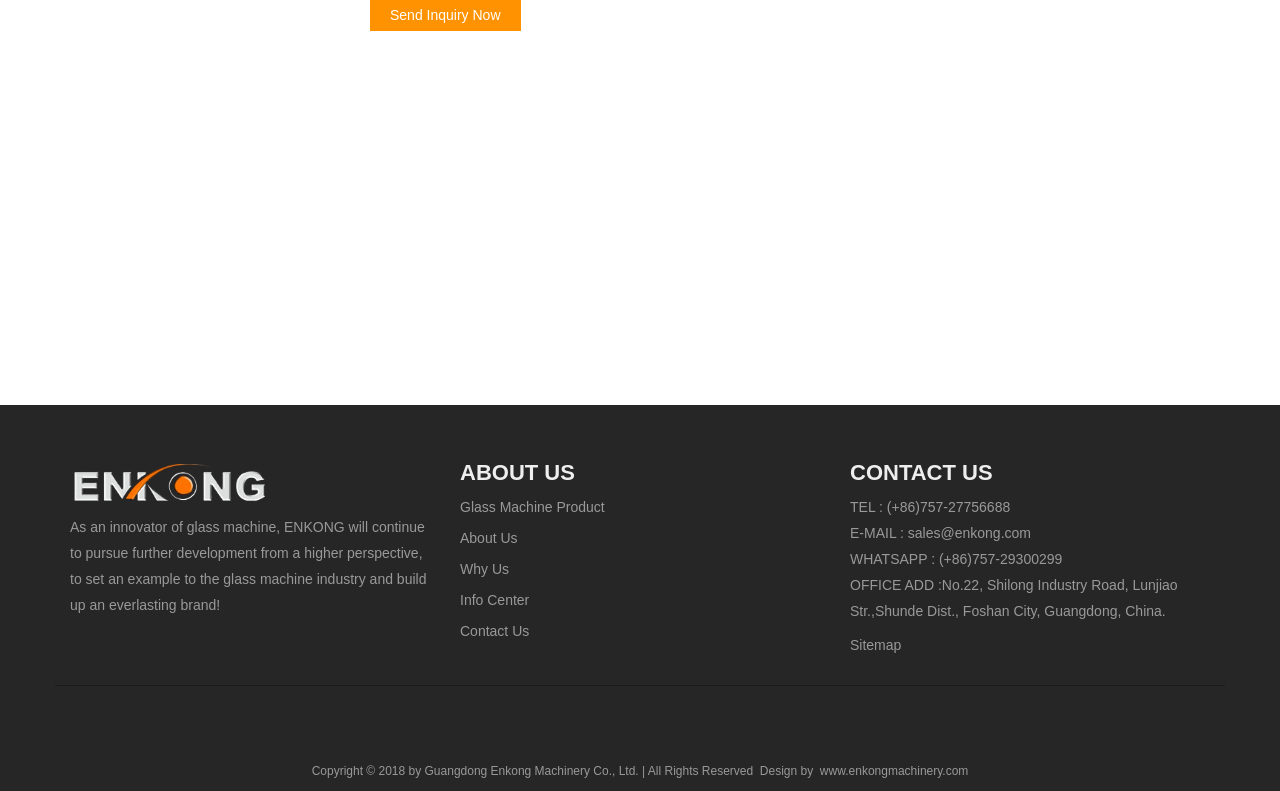What is the copyright year?
Answer the question with detailed information derived from the image.

The copyright year is mentioned in the StaticText element with ID 175, which says 'Copyright © 2018 by Guangdong Enkong Machinery Co., Ltd. | All Rights Reserved...'.